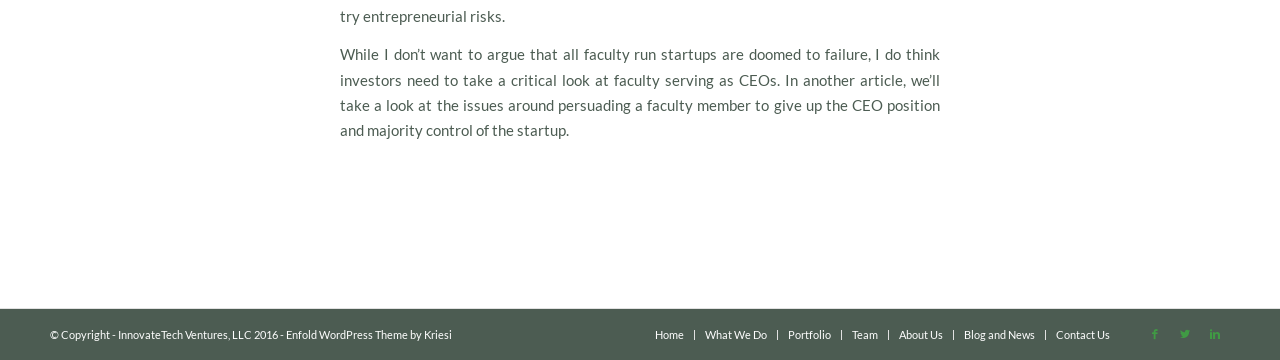What are the main sections of this website?
Please answer the question with a single word or phrase, referencing the image.

Home, What We Do, Portfolio, etc.